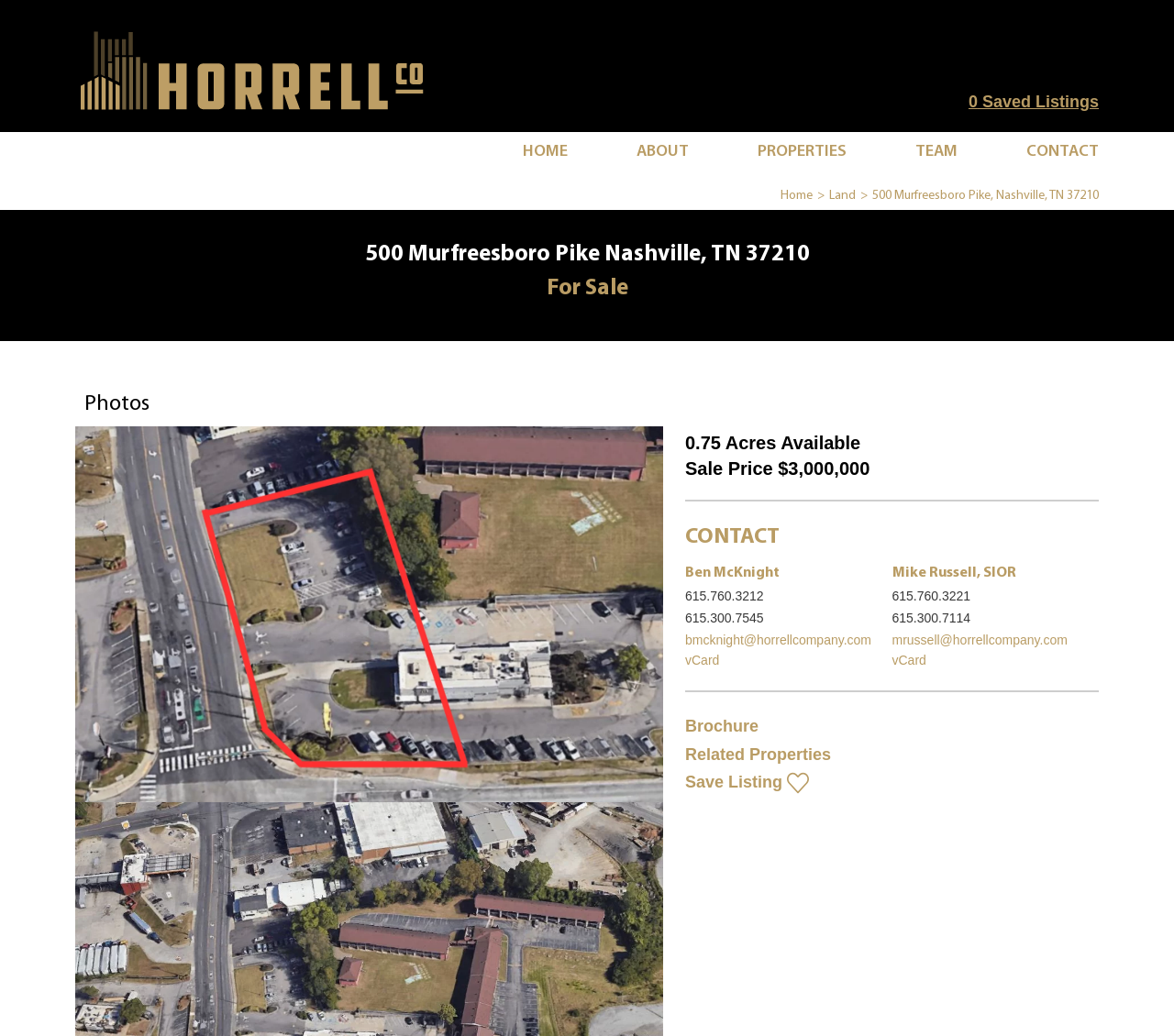What is the address of the property?
Make sure to answer the question with a detailed and comprehensive explanation.

I found the address by looking at the static text element with the OCR text '500 Murfreesboro Pike, Nashville, TN 37210' which is located at the top of the webpage.